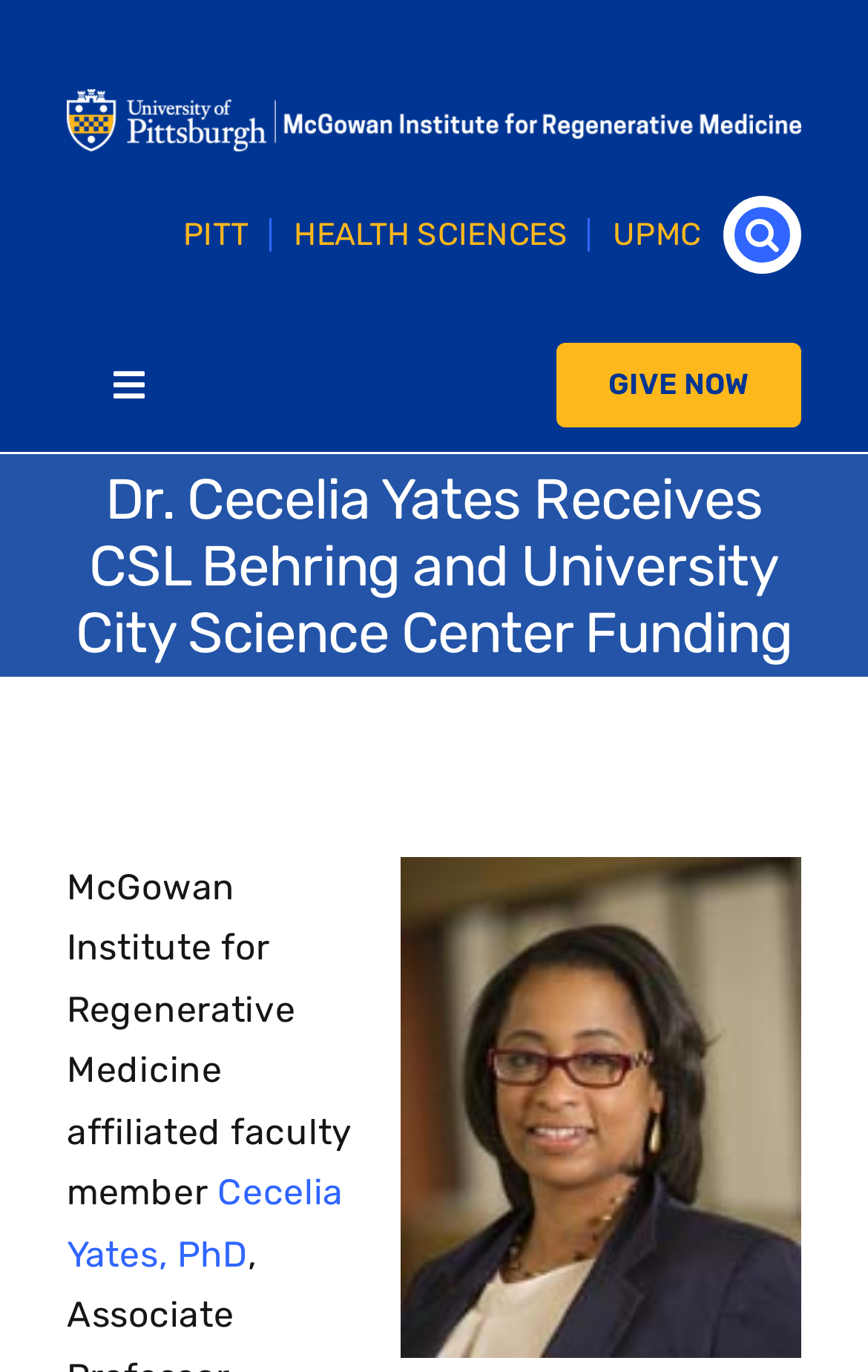Pinpoint the bounding box coordinates of the element you need to click to execute the following instruction: "Donate now". The bounding box should be represented by four float numbers between 0 and 1, in the format [left, top, right, bottom].

[0.642, 0.25, 0.923, 0.311]